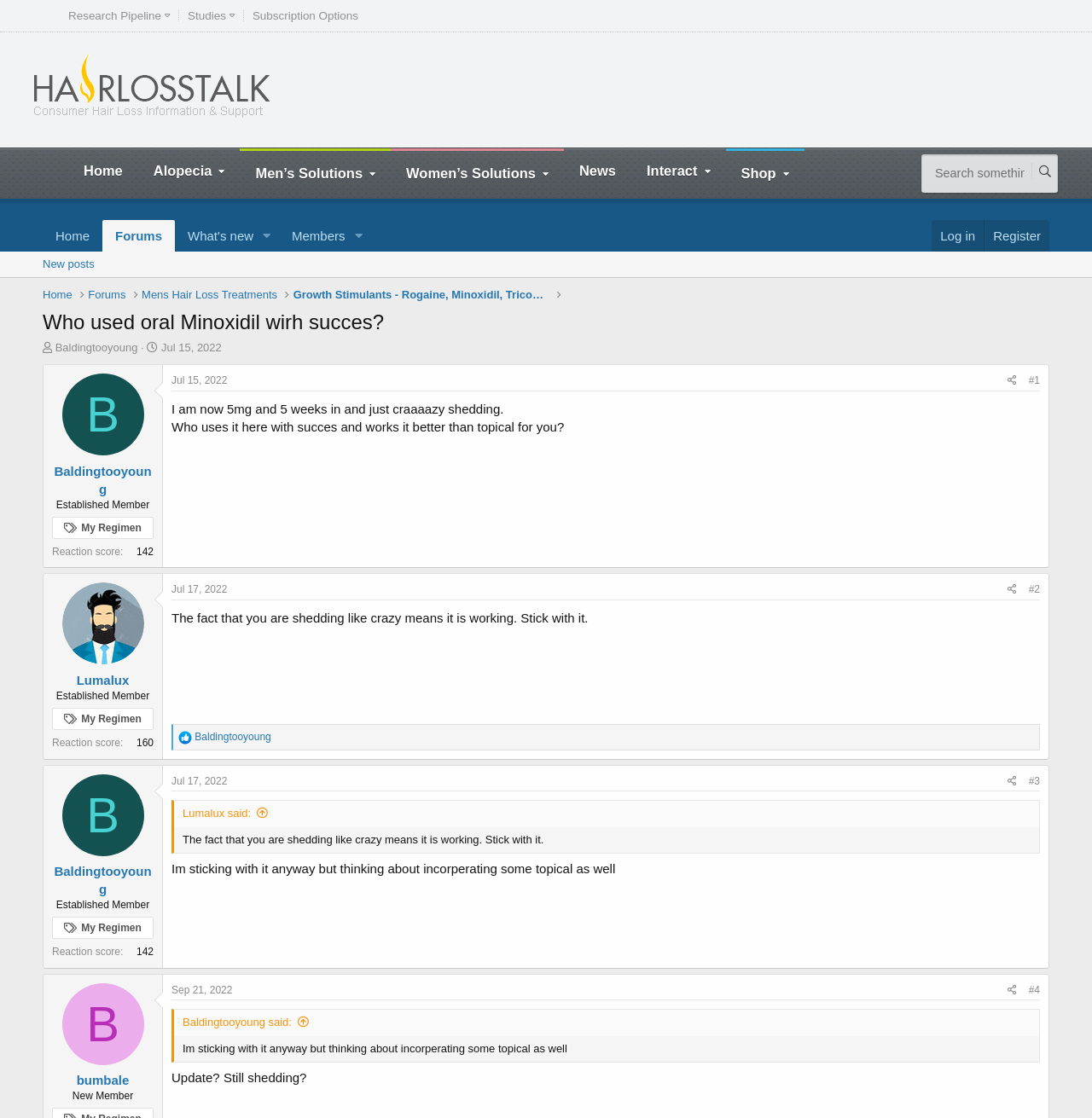Generate a comprehensive description of the contents of the webpage.

This webpage appears to be a forum discussion thread on the topic of oral Minoxidil usage and its effects. The page is divided into several sections, with a navigation menu at the top and a search bar on the right side. 

Below the navigation menu, there is a header section with links to various forum categories, including "Home", "Alopecia", "Men's Solutions", "Women's Solutions", "News", "Interact", and "Shop". 

The main content of the page is a discussion thread, which consists of several posts from different users. Each post is displayed in a separate section, with the user's profile information, including their username, profile picture, and reaction score, displayed on the left side. The post content is displayed on the right side, along with the date and time of the post. 

The first post, made by "Baldingtooyoung", discusses their experience with oral Minoxidil, mentioning that they are currently taking 5mg and have been experiencing heavy shedding. They ask for feedback from others who have used the treatment successfully. 

The second post, made by "Lumalux", responds to the original post, advising the user to stick with the treatment as the shedding is a sign that it is working. 

There are several other posts on the page, but they are not fully visible in the current screenshot. The page also has a footer section with links to navigate to other pages in the thread.